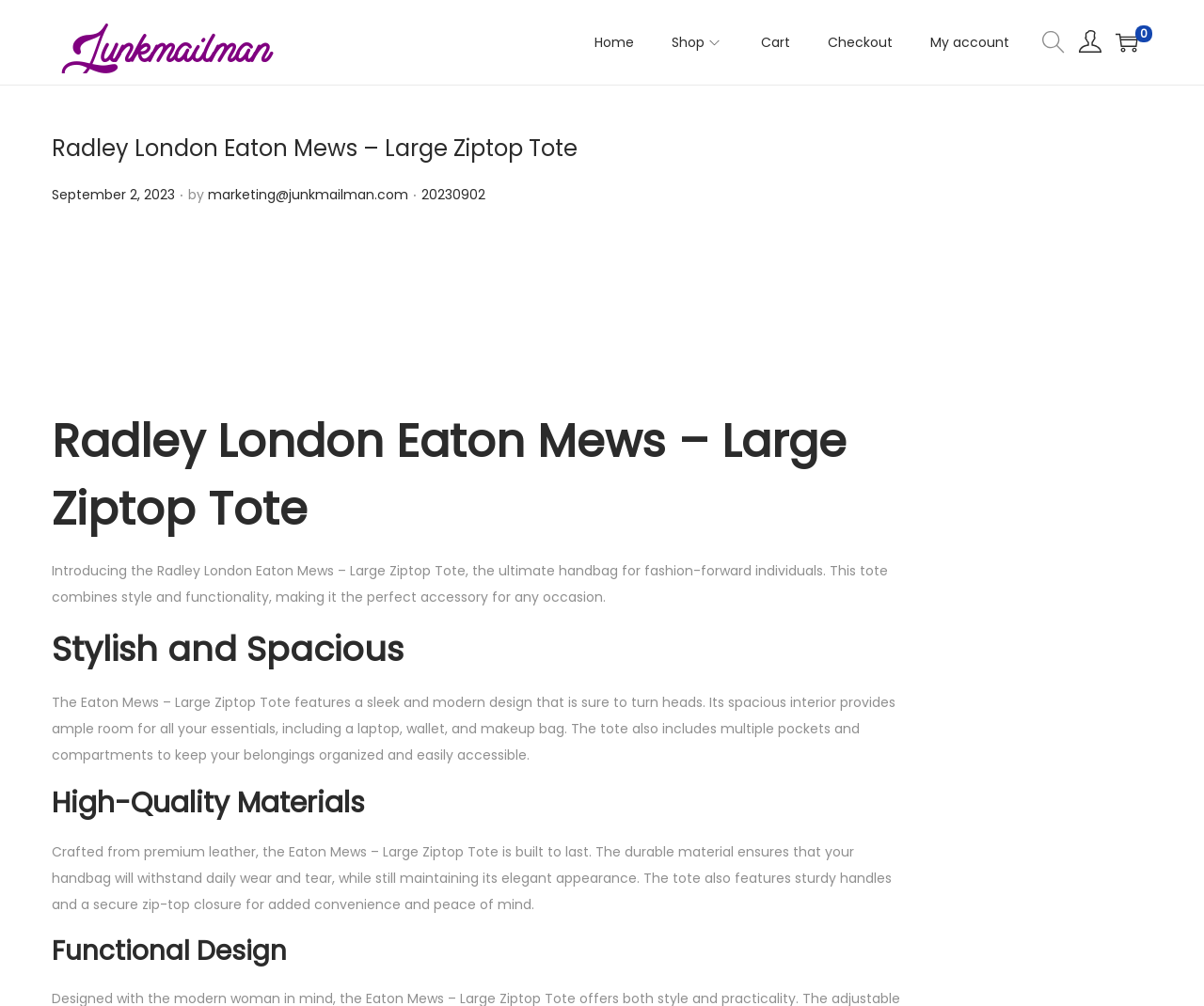Can you determine the bounding box coordinates of the area that needs to be clicked to fulfill the following instruction: "Search for a product"?

[0.25, 0.593, 0.75, 0.65]